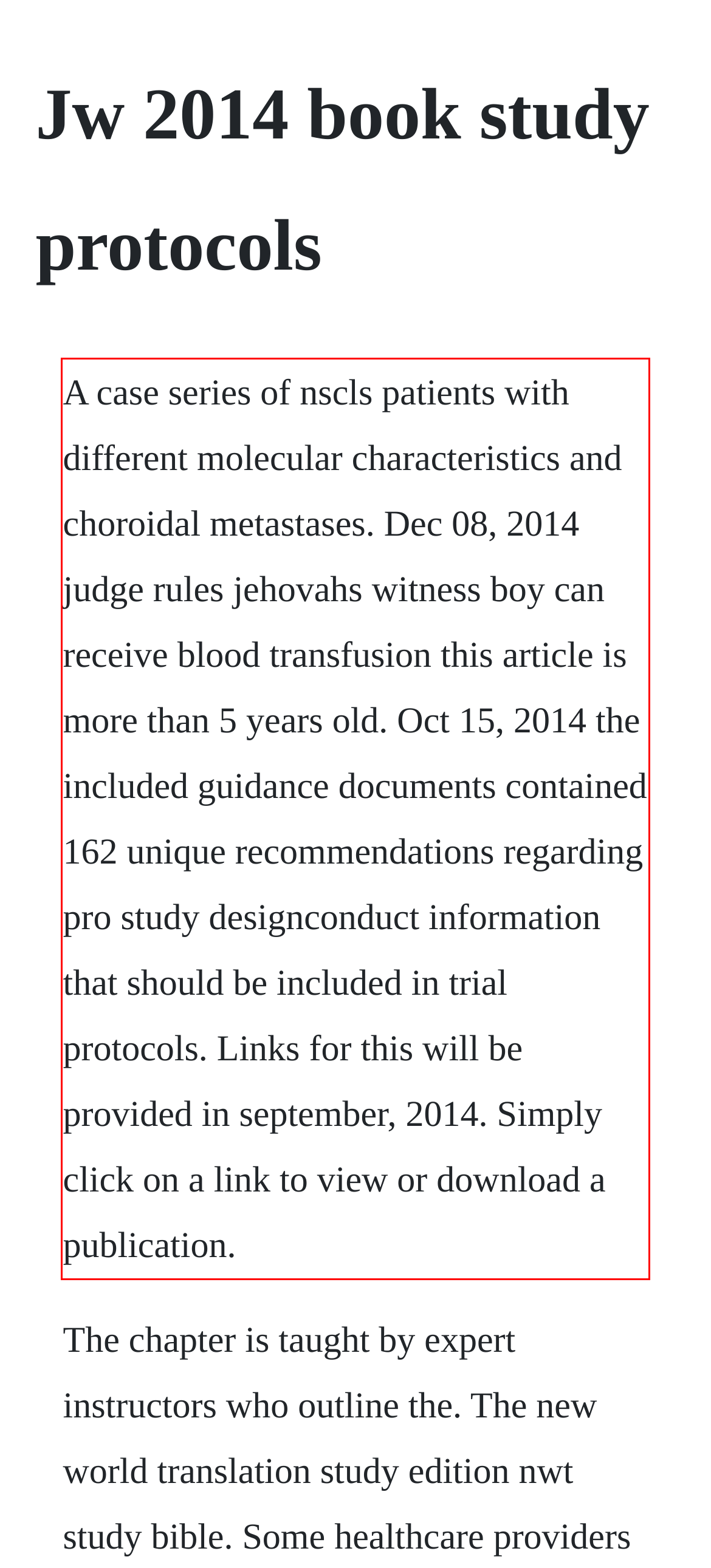Look at the provided screenshot of the webpage and perform OCR on the text within the red bounding box.

A case series of nscls patients with different molecular characteristics and choroidal metastases. Dec 08, 2014 judge rules jehovahs witness boy can receive blood transfusion this article is more than 5 years old. Oct 15, 2014 the included guidance documents contained 162 unique recommendations regarding pro study designconduct information that should be included in trial protocols. Links for this will be provided in september, 2014. Simply click on a link to view or download a publication.